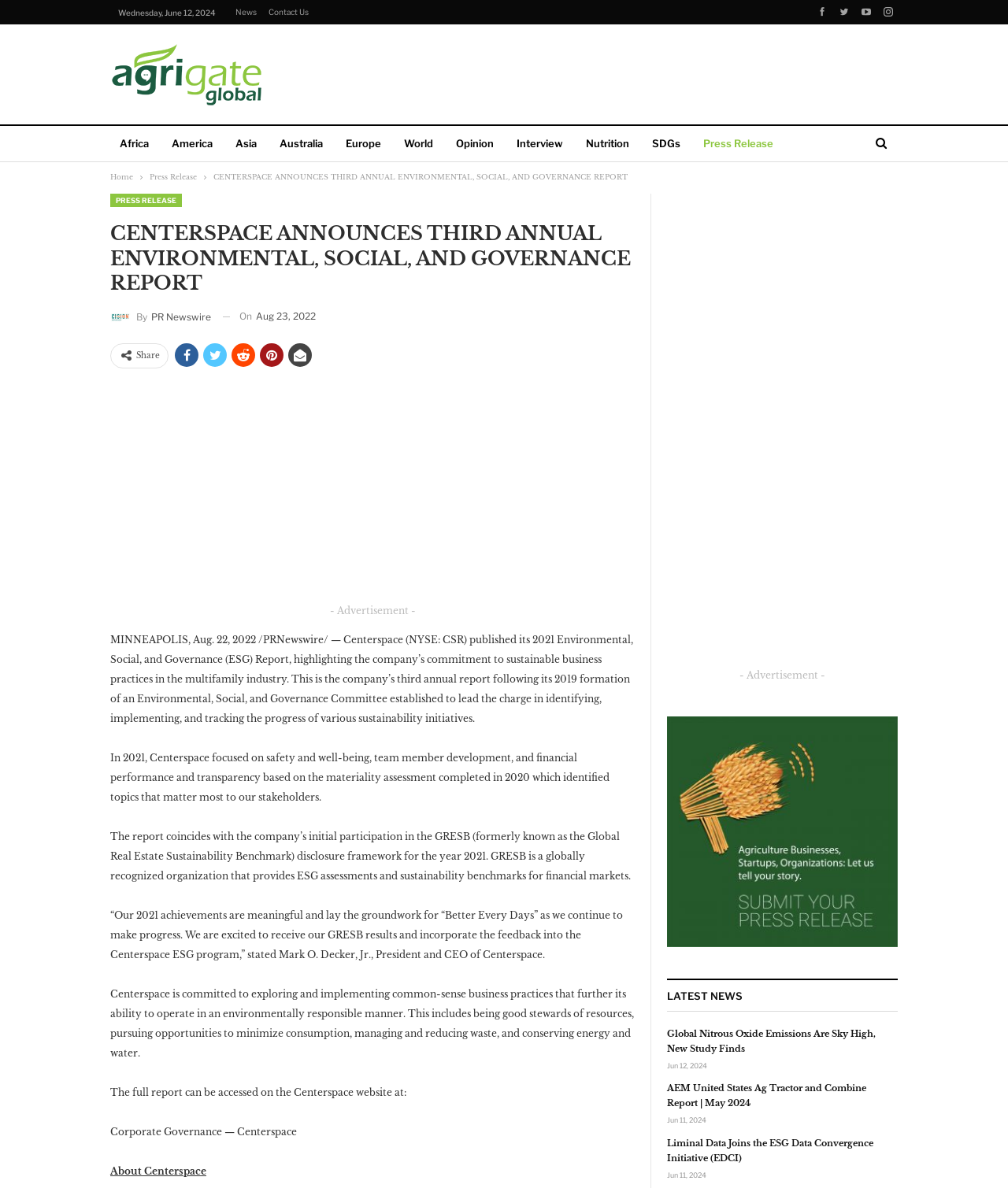Give a full account of the webpage's elements and their arrangement.

The webpage is about Centerspace, a company that has published its 2021 Environmental, Social, and Governance (ESG) Report. The report highlights the company's commitment to sustainable business practices in the multifamily industry. 

At the top of the page, there are several links to different regions, including Africa, America, Asia, Australia, Europe, and World, as well as links to Opinion, Interview, Nutrition, SDGs, and Press Release. Below these links, there is a navigation bar with breadcrumbs, showing the current page's location in the website's hierarchy. 

The main content of the page is divided into two columns. The left column contains the article about Centerspace's ESG Report, which includes the company's achievements and goals in terms of sustainability. The article is accompanied by several links to related topics and a section for sharing the article on social media. 

The right column contains a list of latest news articles, each with a title, a brief summary, and a timestamp. There are also several advertisements scattered throughout the page, marked as such. 

At the bottom of the page, there are links to the company's website, including sections on Corporate Governance and About Centerspace.